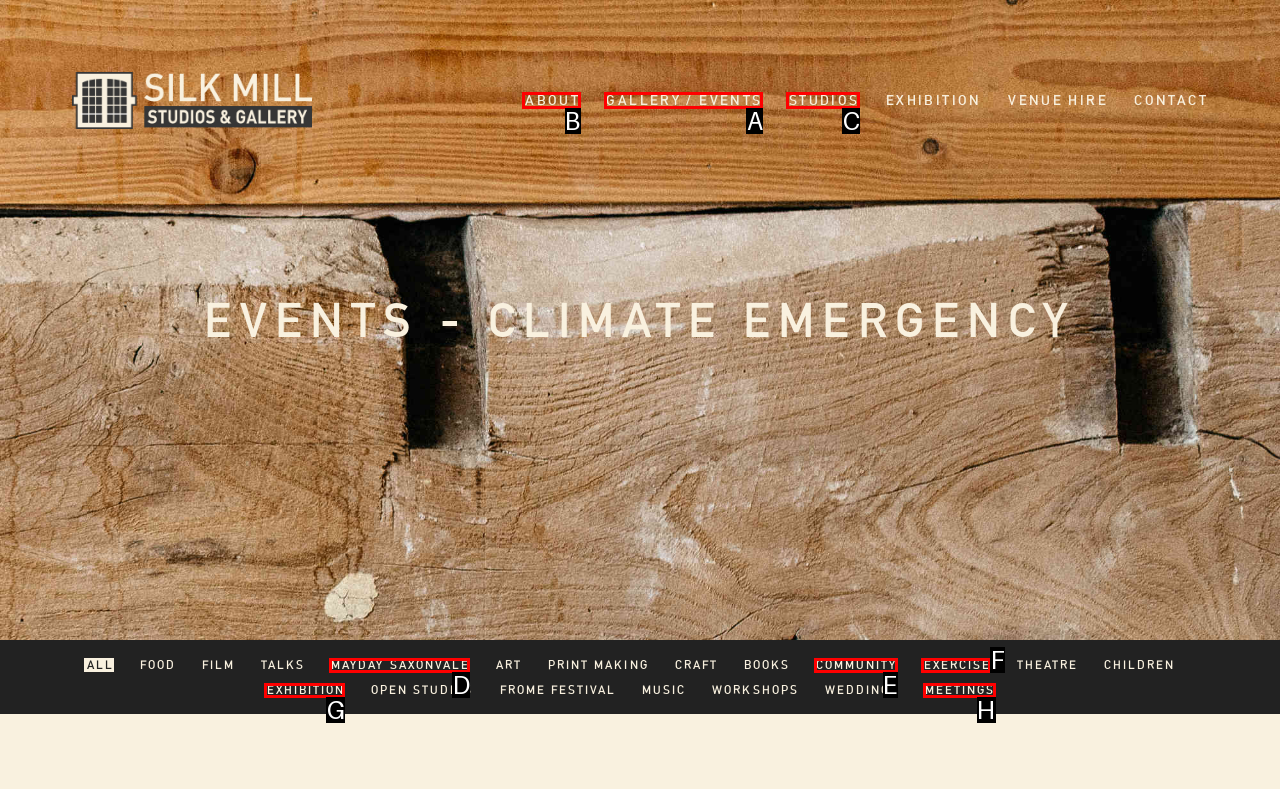Tell me which one HTML element I should click to complete the following task: View GALLERY / EVENTS Answer with the option's letter from the given choices directly.

A